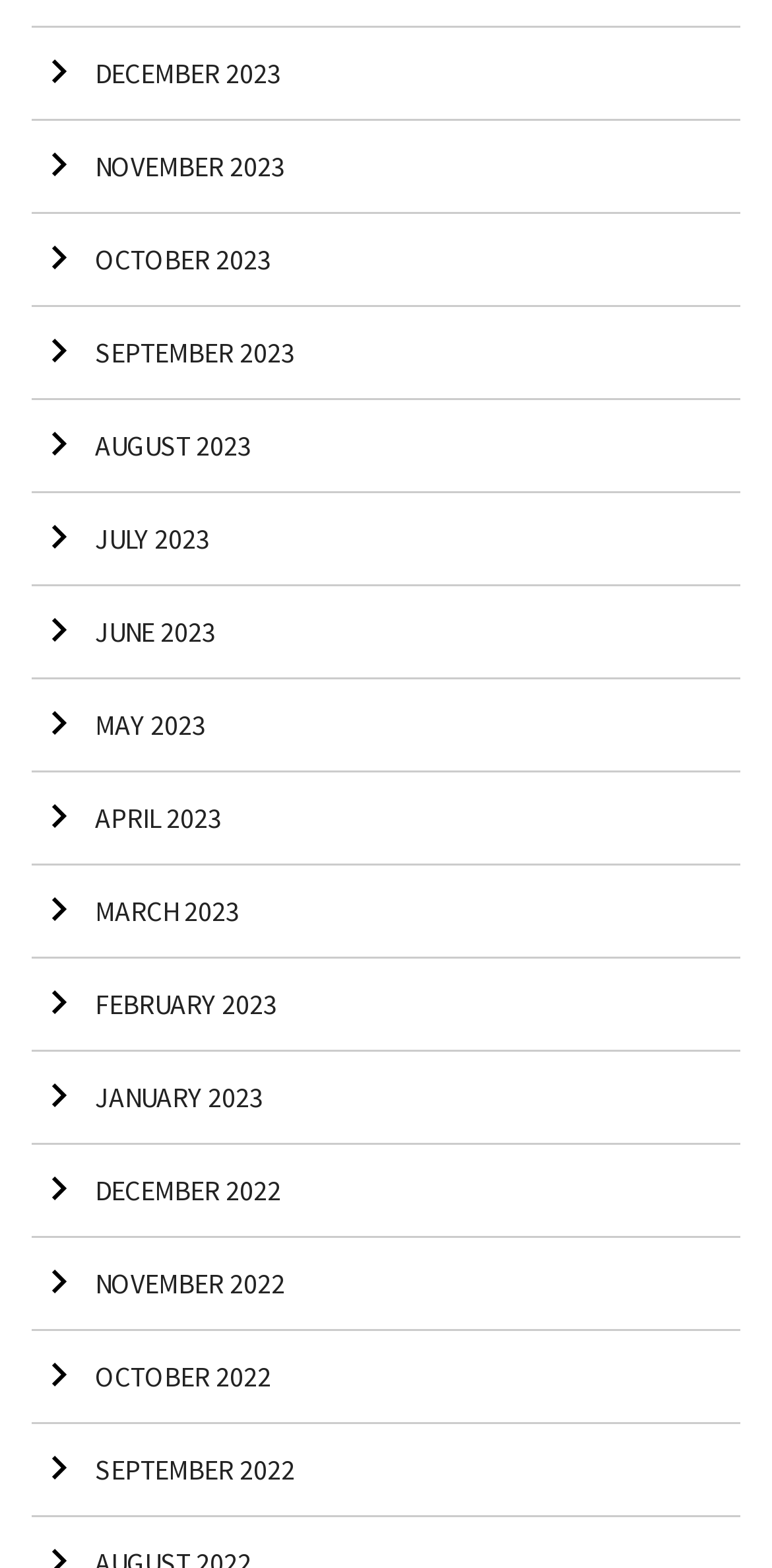Determine the bounding box coordinates for the element that should be clicked to follow this instruction: "View January 2023". The coordinates should be given as four float numbers between 0 and 1, in the format [left, top, right, bottom].

[0.041, 0.671, 0.959, 0.731]